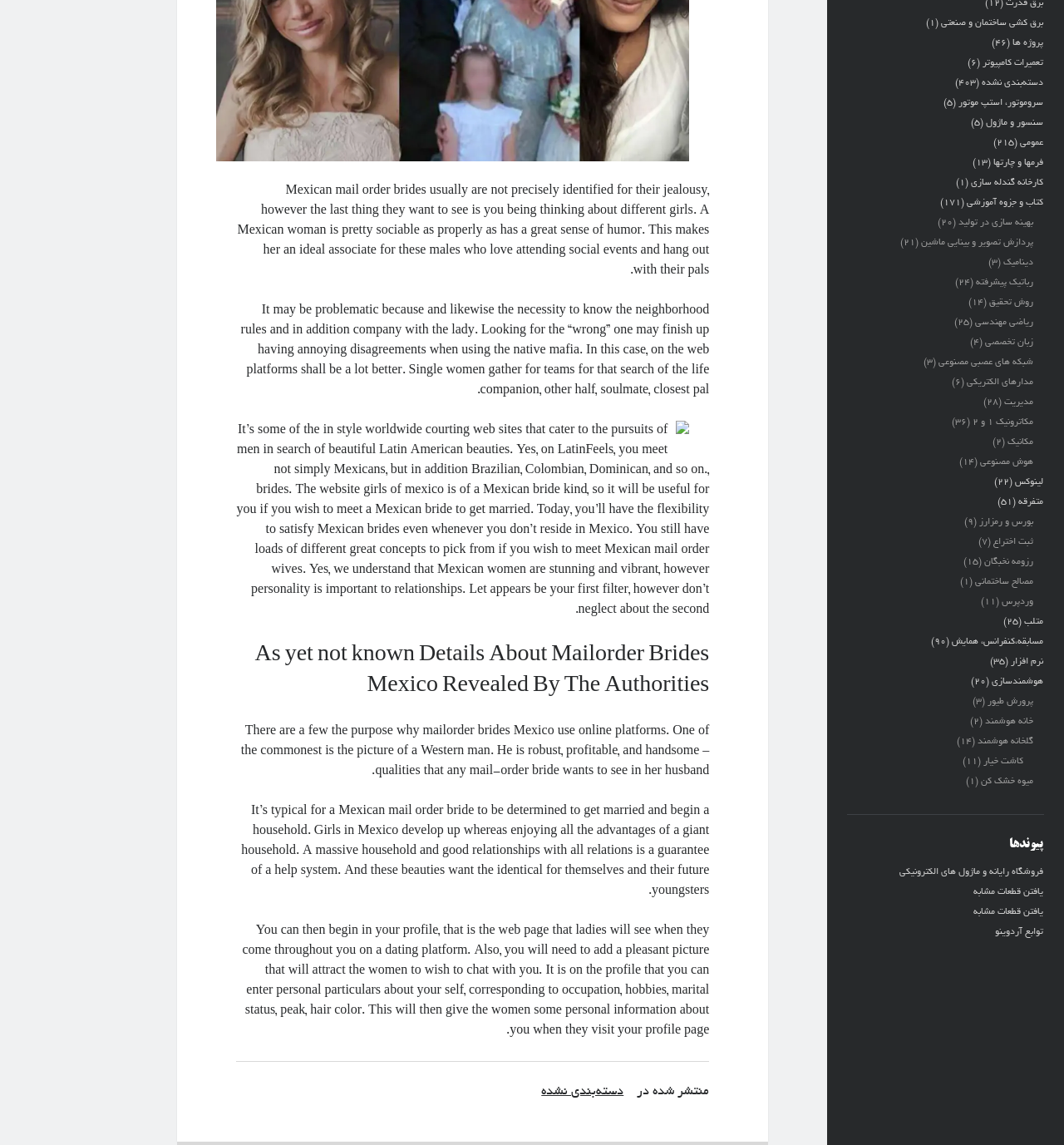Show the bounding box coordinates for the element that needs to be clicked to execute the following instruction: "Click on برق کشی ساختمان و صنعتی". Provide the coordinates in the form of four float numbers between 0 and 1, i.e., [left, top, right, bottom].

[0.885, 0.016, 0.981, 0.025]